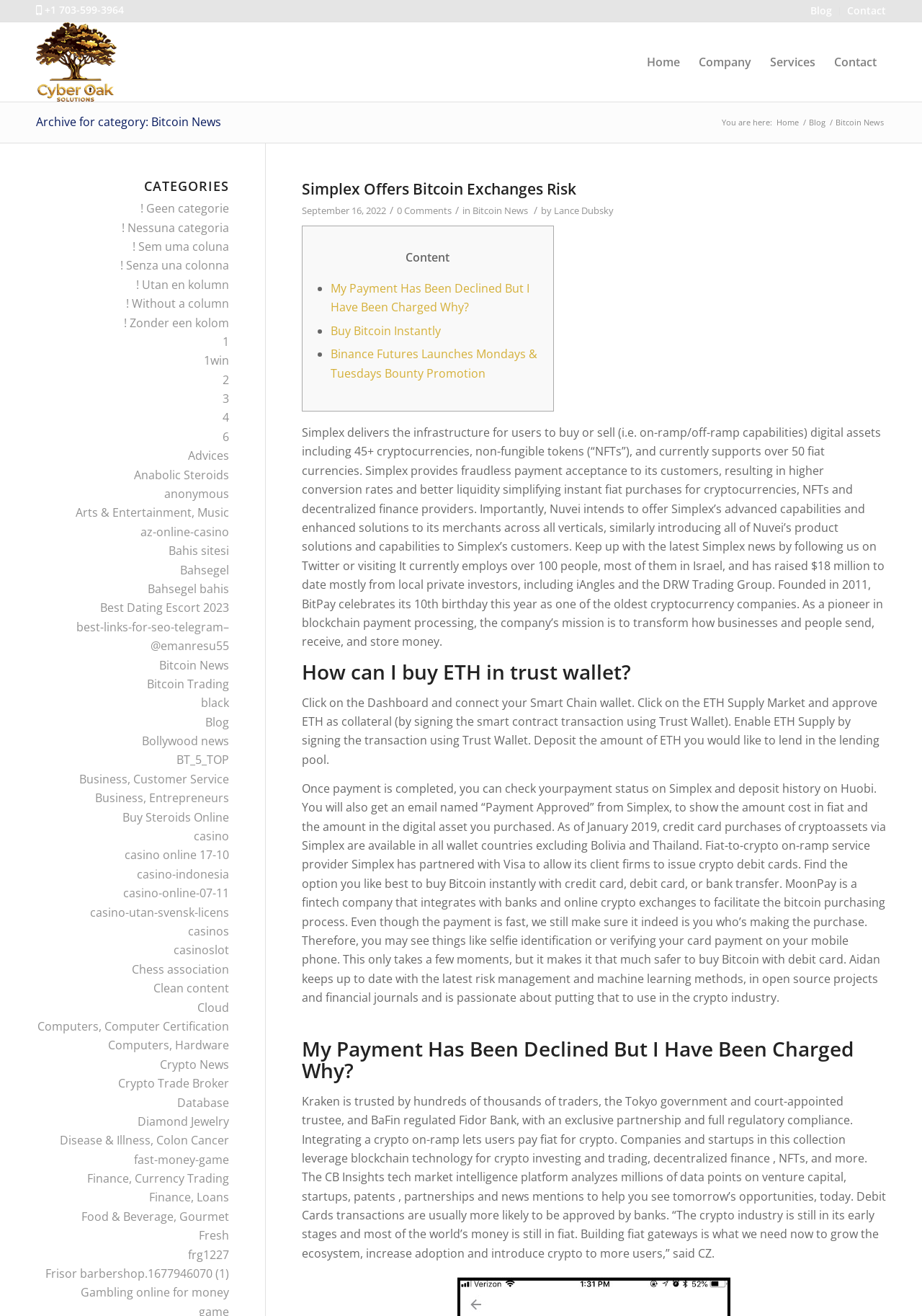How many links are there in the 'CATEGORIES' section?
Refer to the screenshot and answer in one word or phrase.

30